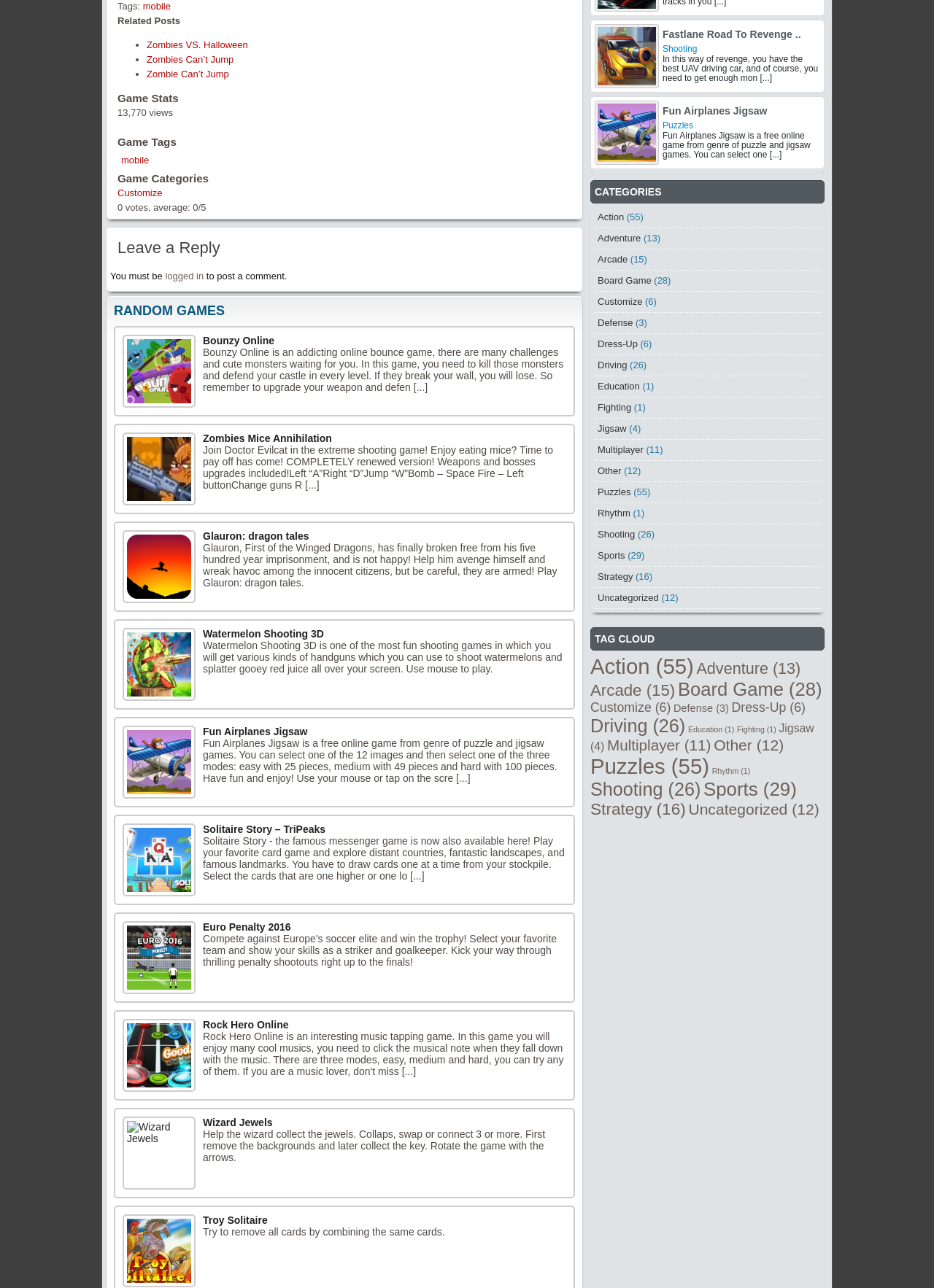Determine the bounding box for the UI element that matches this description: "Defense (3)".

[0.721, 0.545, 0.78, 0.554]